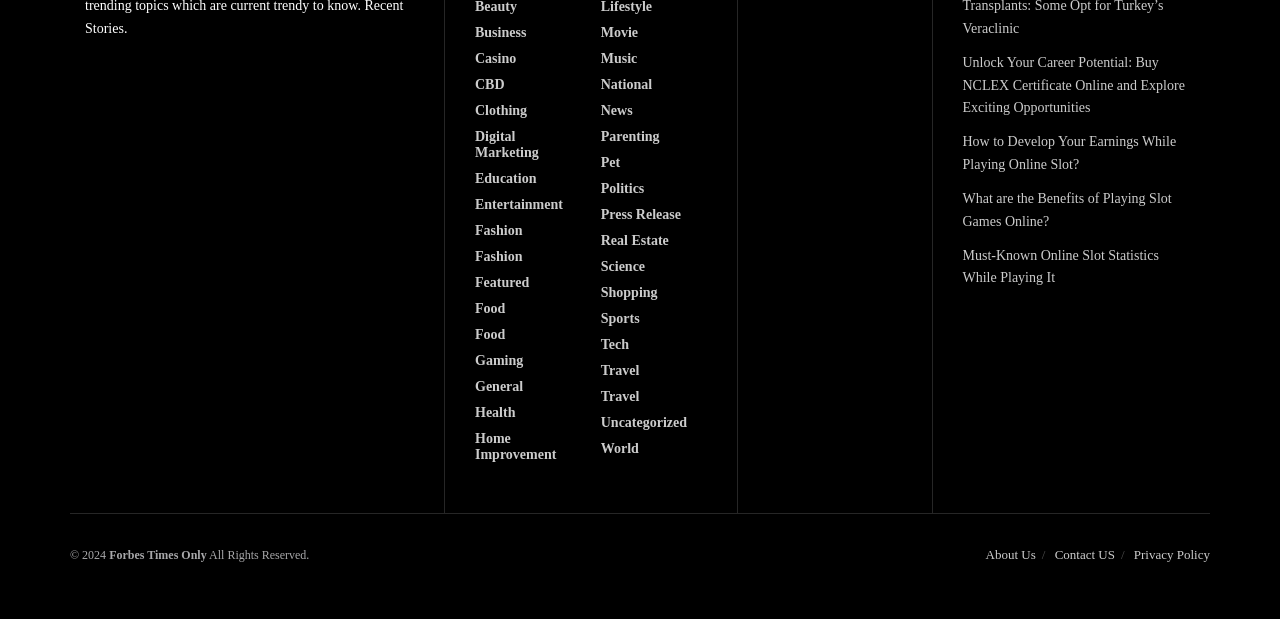What is the purpose of the links on the left side of the webpage?
Carefully examine the image and provide a detailed answer to the question.

The links on the left side of the webpage, such as Business, Casino, CBD, etc., seem to be navigation links that allow users to access different topics or sections of the webpage. This is inferred from the fact that they are links with descriptive text and are positioned in a vertical list, suggesting a categorization or menu-like structure.